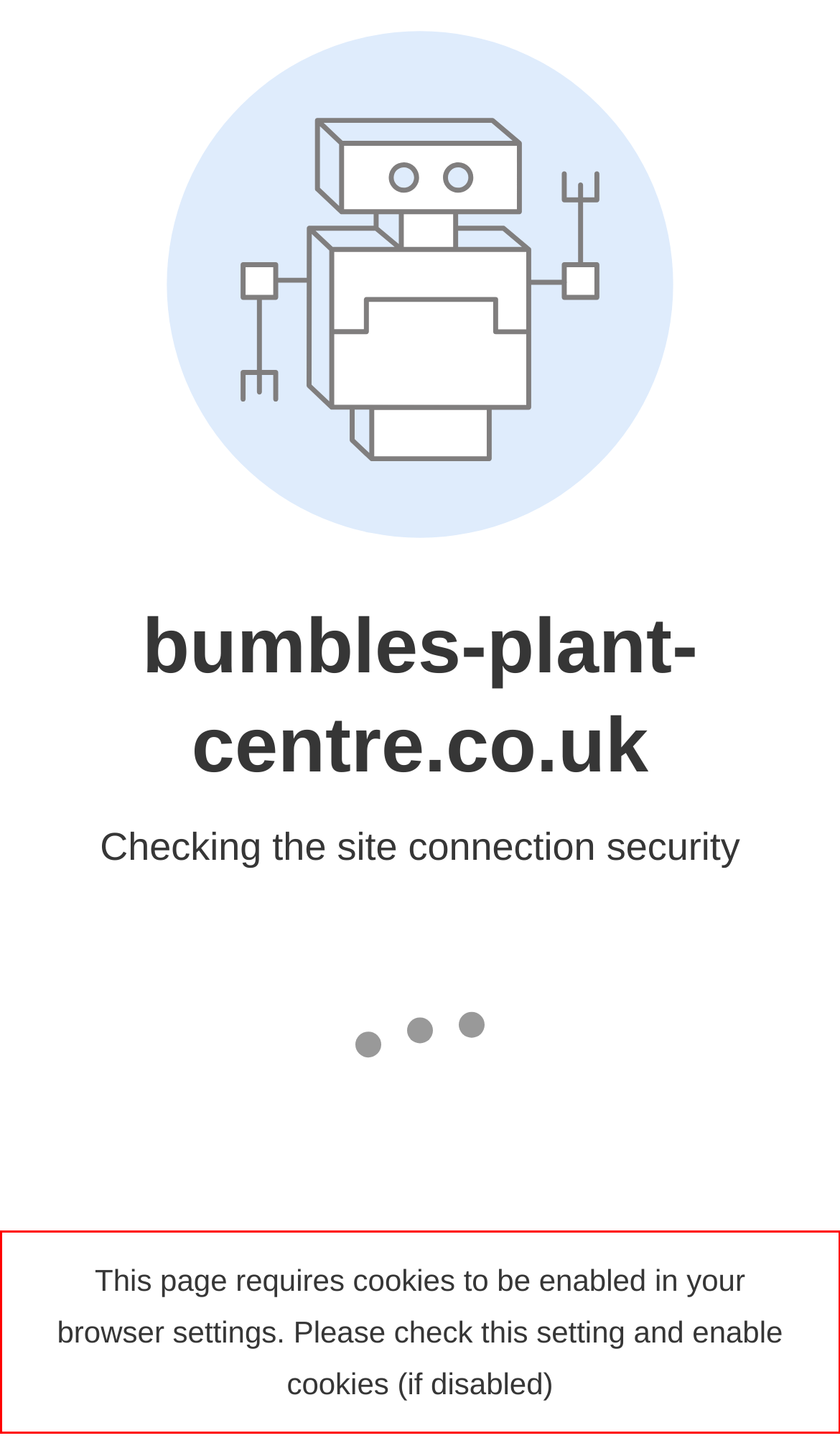You have a screenshot with a red rectangle around a UI element. Recognize and extract the text within this red bounding box using OCR.

This page requires cookies to be enabled in your browser settings. Please check this setting and enable cookies (if disabled)